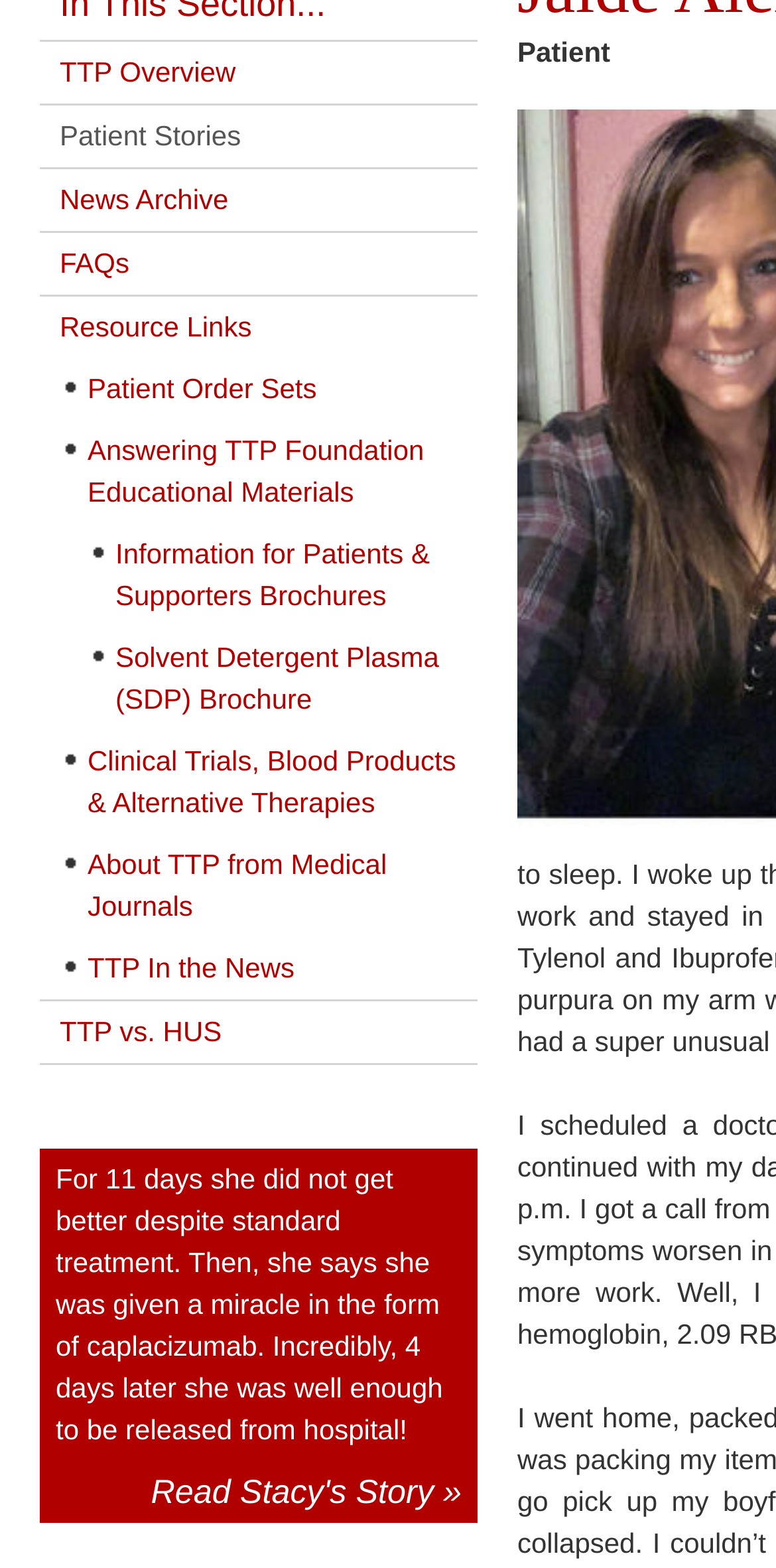Find the coordinates for the bounding box of the element with this description: "TTP vs. HUS".

[0.051, 0.638, 0.615, 0.678]